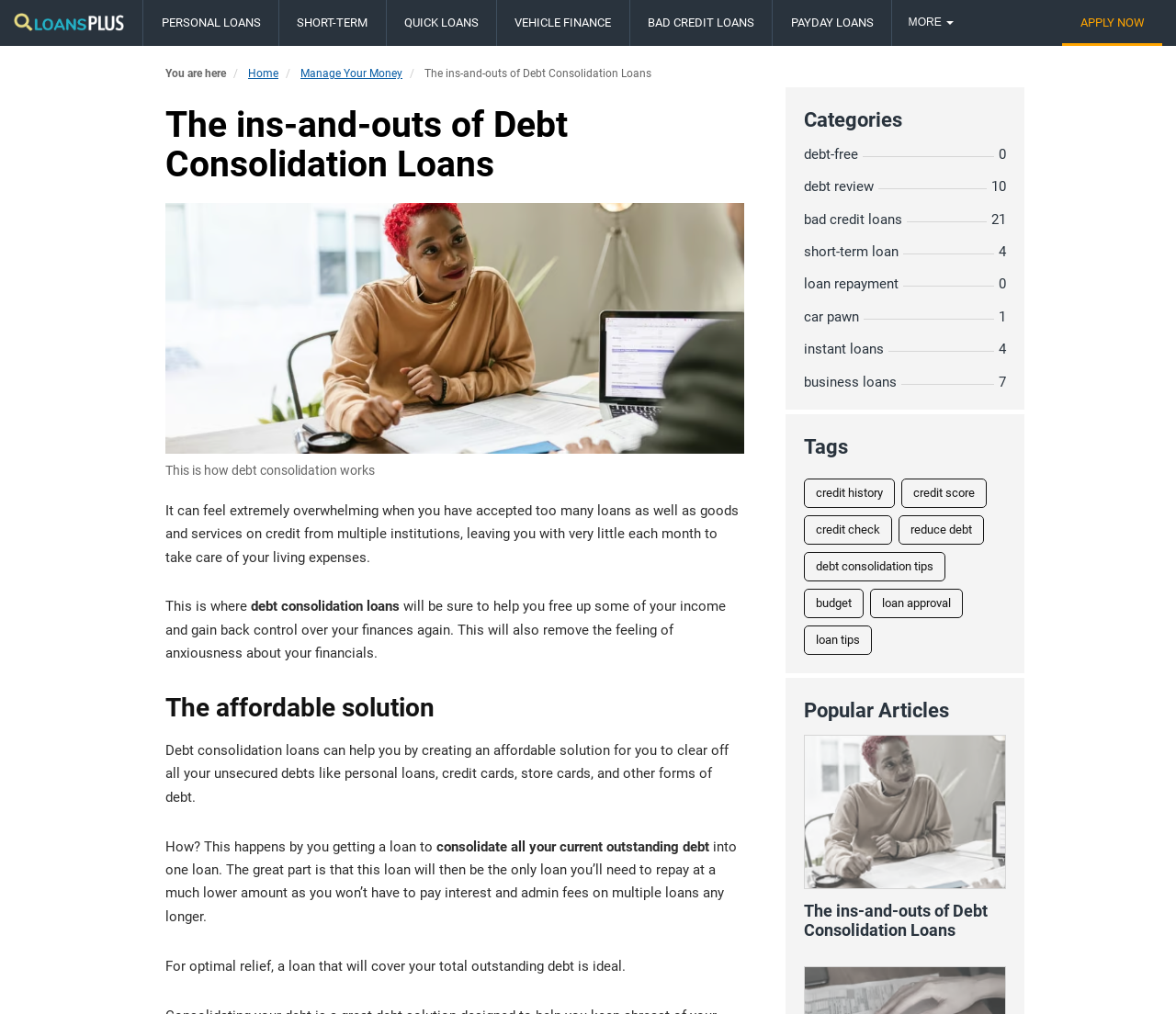Reply to the question with a brief word or phrase: What is the feeling that debt consolidation loans can remove?

Anxiousness about financials